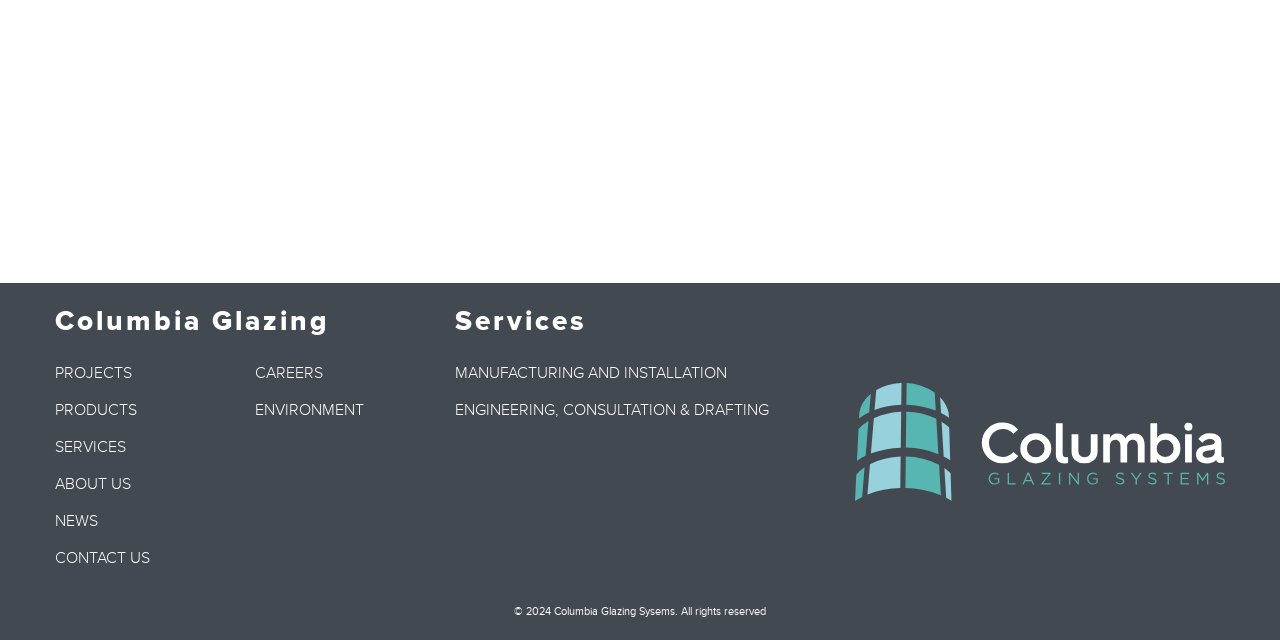Identify the bounding box for the UI element that is described as follows: "Projects".

[0.043, 0.567, 0.103, 0.598]